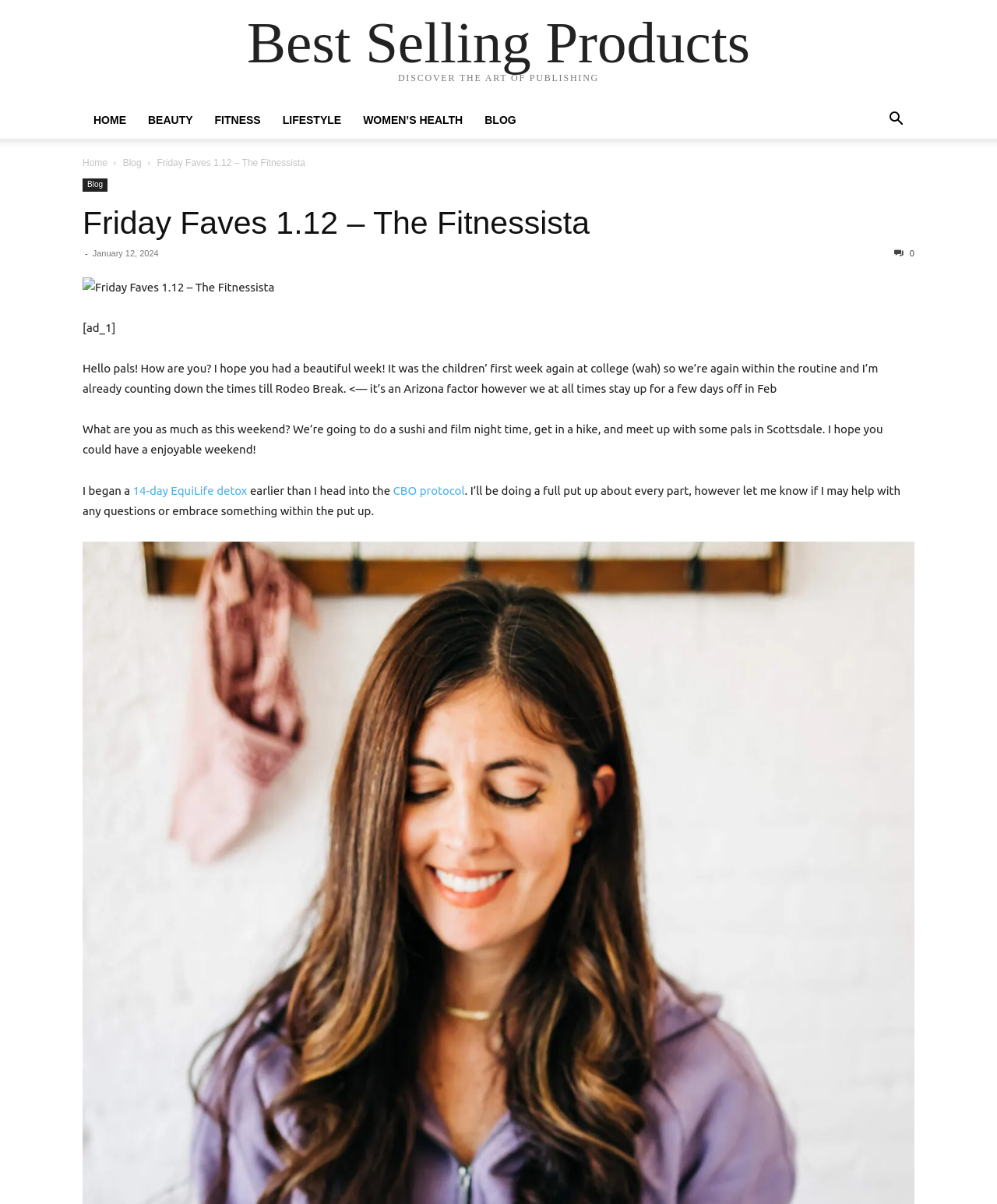What detox program is the author doing?
Based on the image, give a concise answer in the form of a single word or short phrase.

14-day EquiLife detox